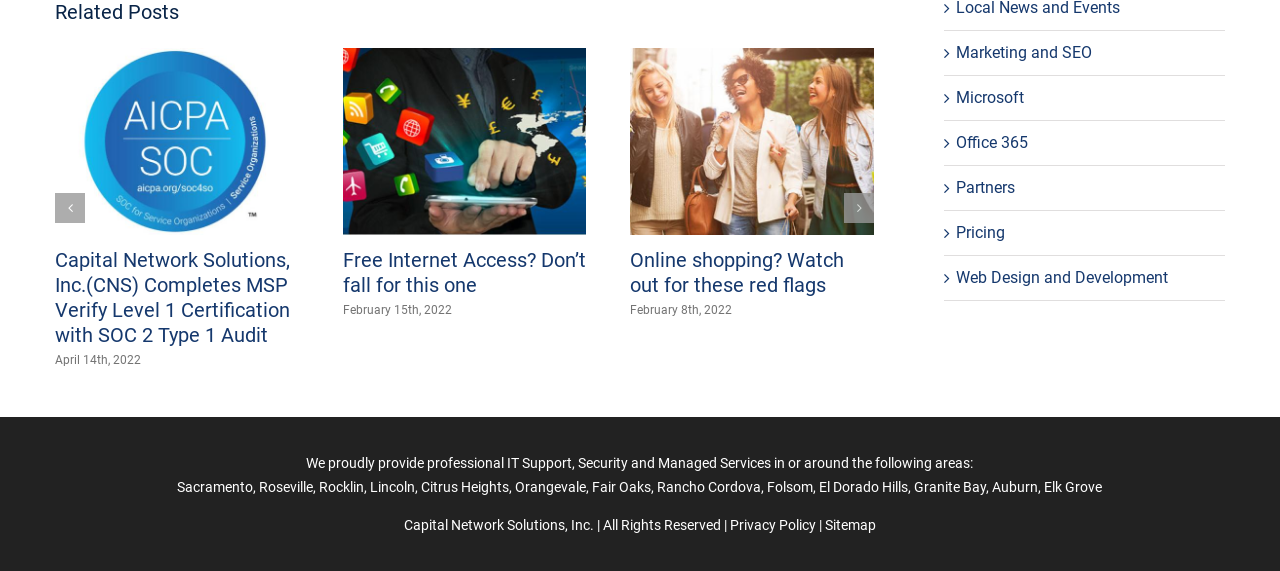Determine the bounding box coordinates for the clickable element to execute this instruction: "Check the services provided in Sacramento". Provide the coordinates as four float numbers between 0 and 1, i.e., [left, top, right, bottom].

[0.139, 0.839, 0.198, 0.867]